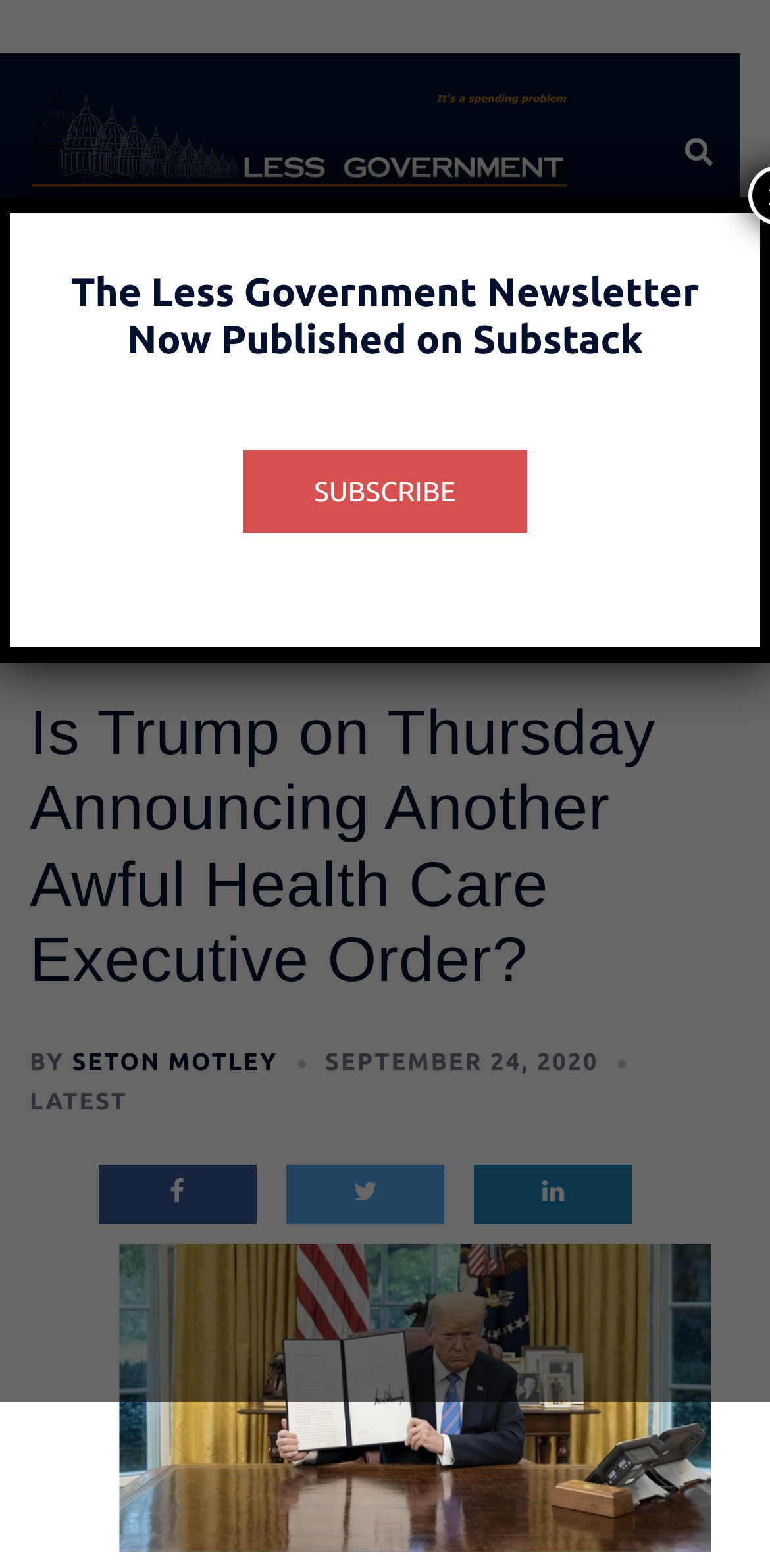Provide the bounding box coordinates of the section that needs to be clicked to accomplish the following instruction: "Go to the home page."

[0.085, 0.29, 0.196, 0.312]